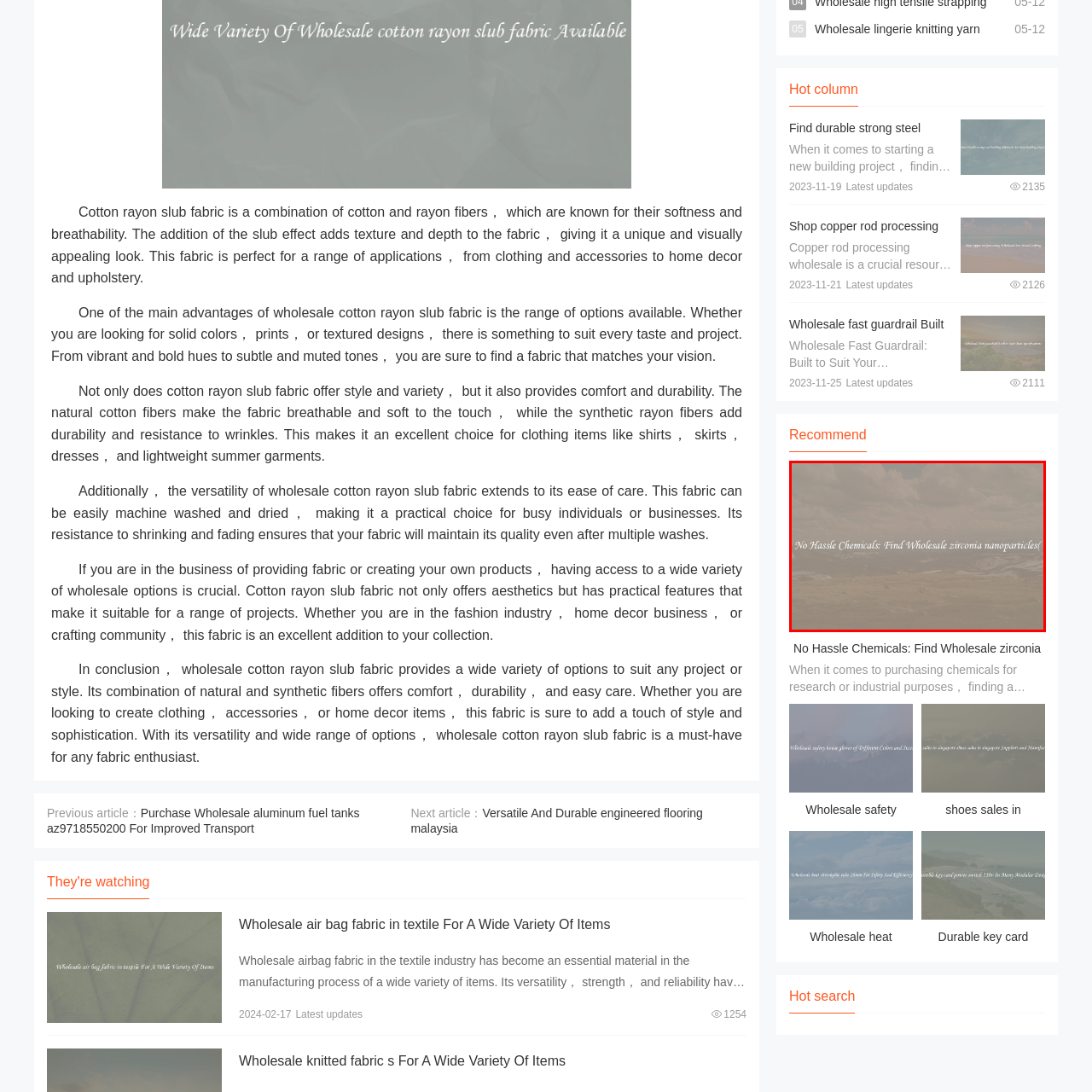Inspect the area marked by the red box and provide a short answer to the question: What is the main focus of the text in the foreground?

Sourcing zirconia nanoparticles